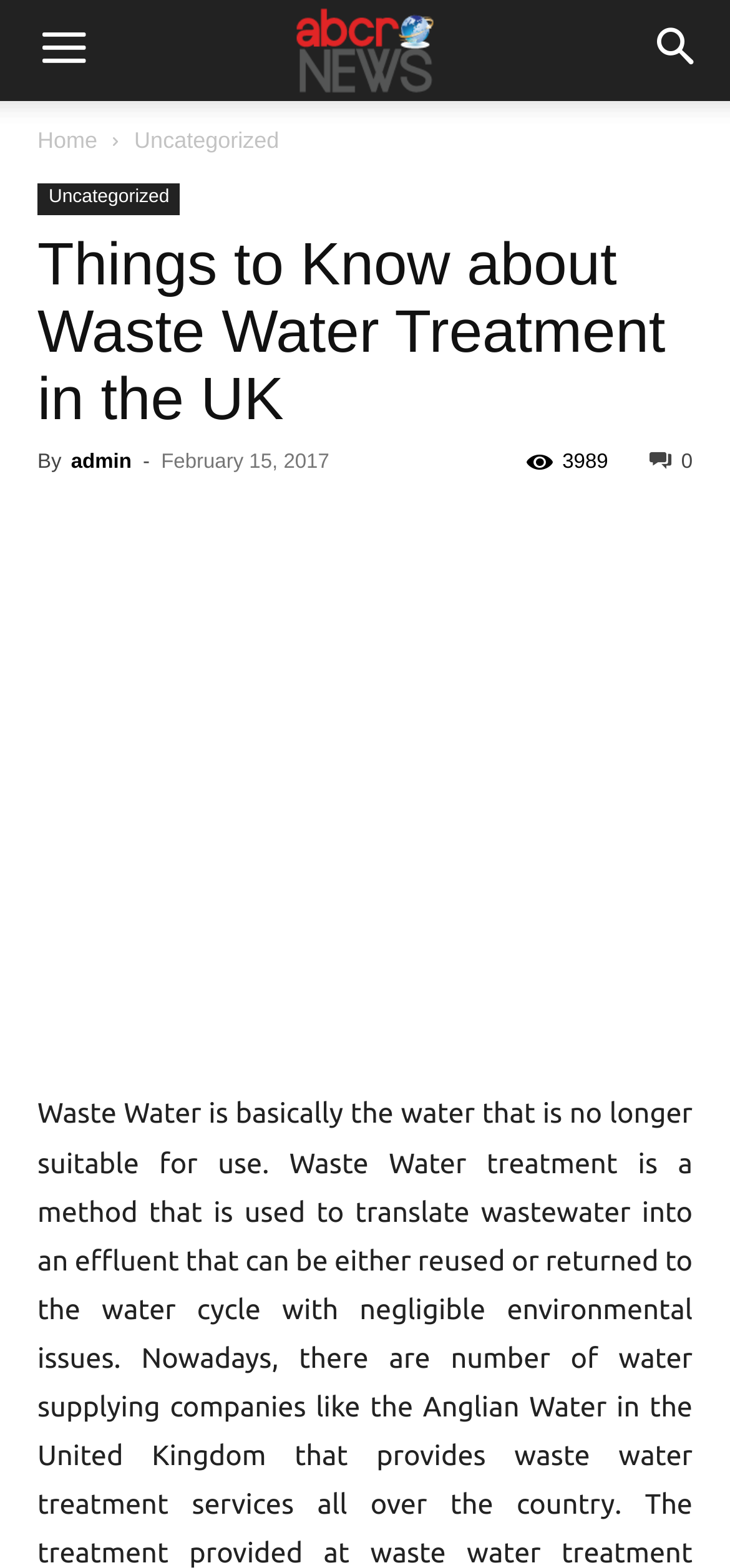When was this article published?
We need a detailed and exhaustive answer to the question. Please elaborate.

I obtained the answer by looking at the time element which is a child element of the header, indicating that it is the publication date of the article.